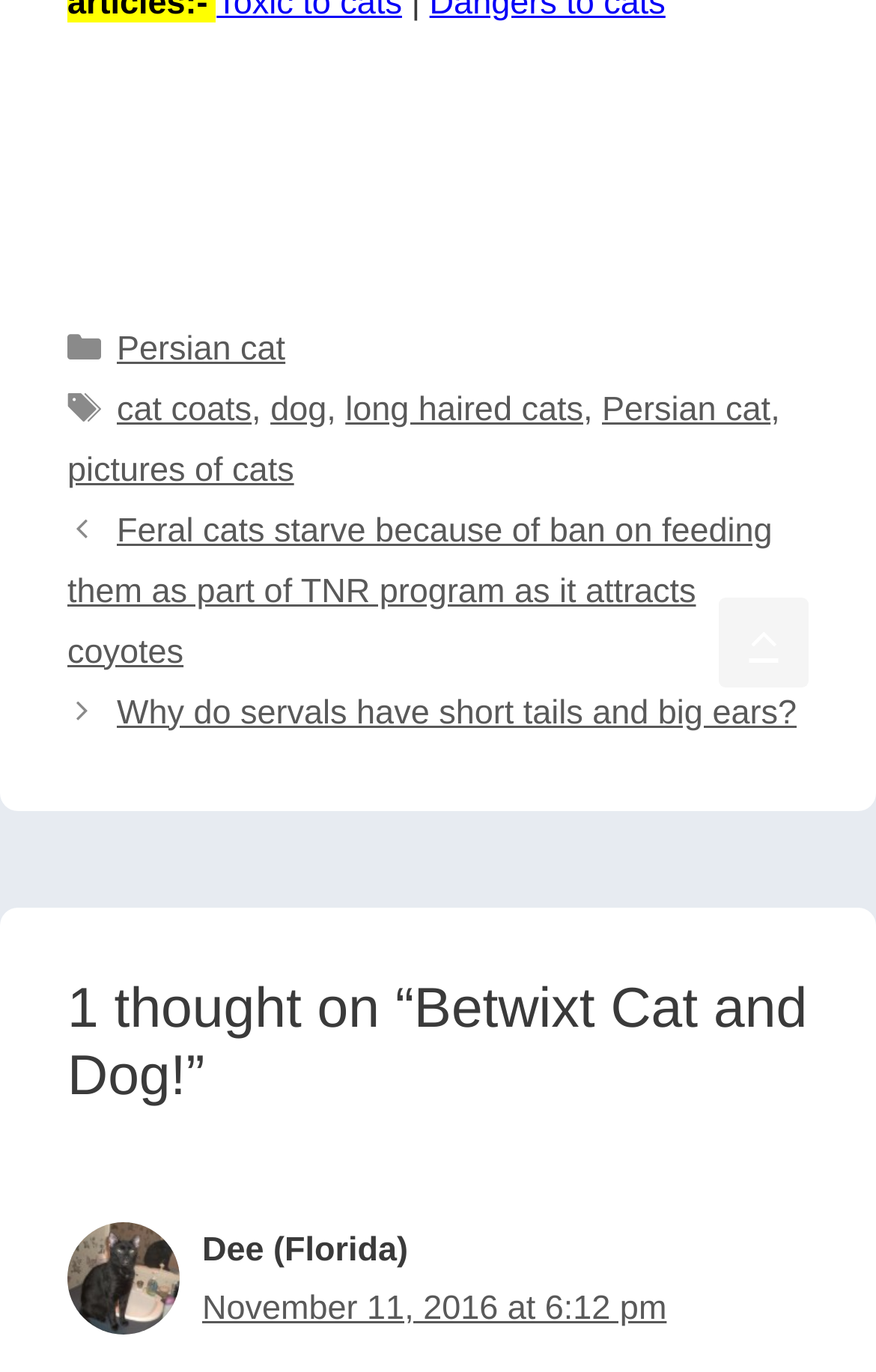Please find the bounding box coordinates of the element that needs to be clicked to perform the following instruction: "Click on the 'Persian cat' category". The bounding box coordinates should be four float numbers between 0 and 1, represented as [left, top, right, bottom].

[0.133, 0.24, 0.326, 0.268]